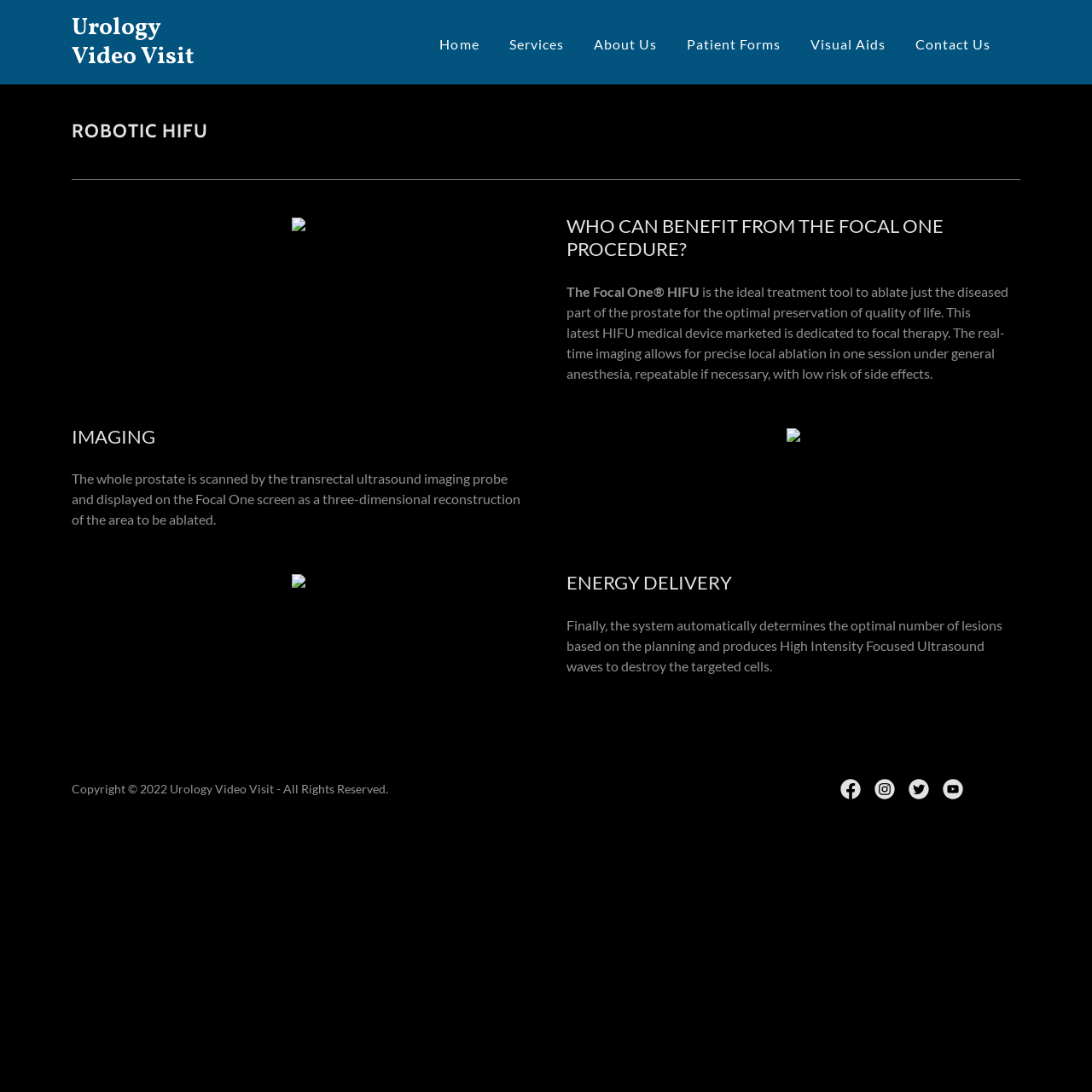Find the bounding box of the UI element described as follows: "Visual Aids".

[0.737, 0.027, 0.816, 0.055]